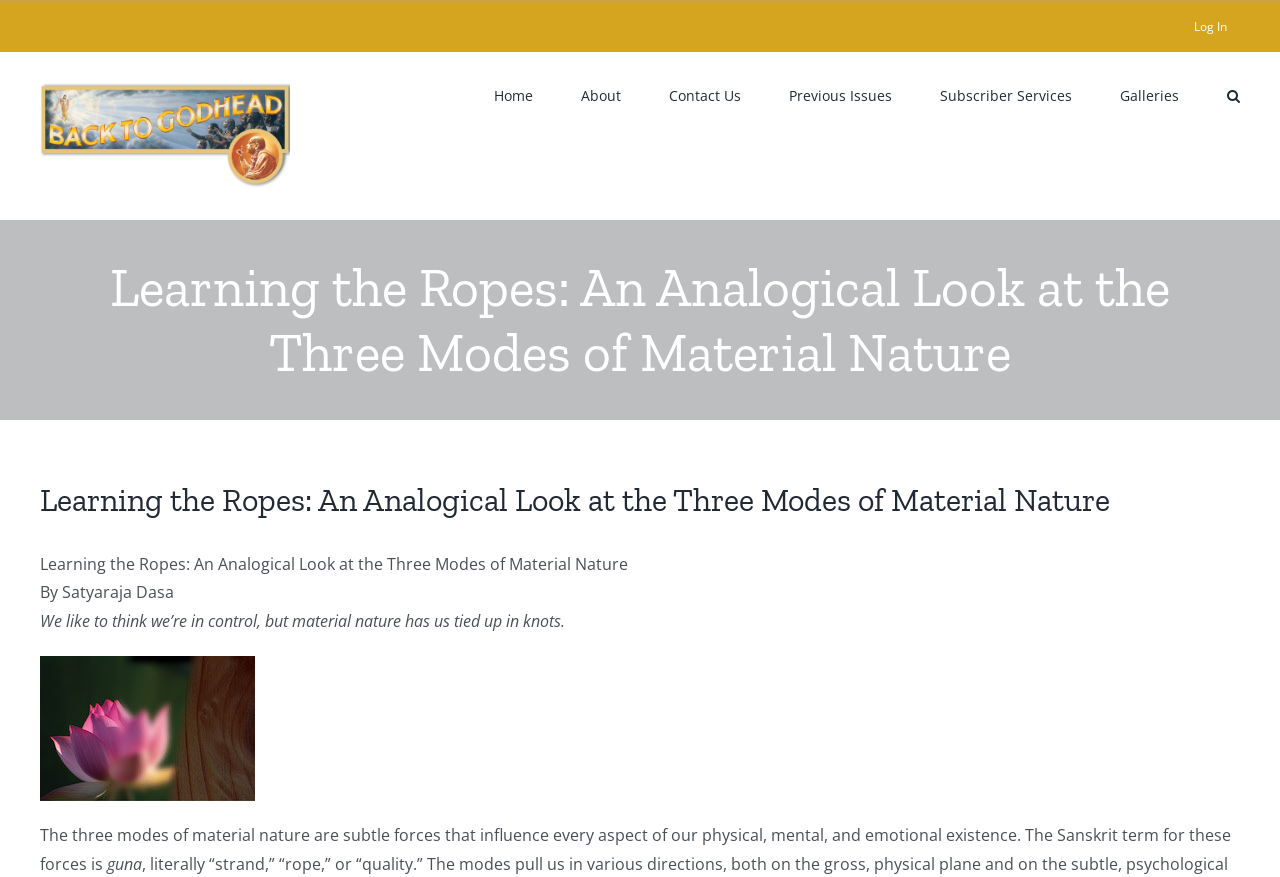Given the description: "Previous Issues", determine the bounding box coordinates of the UI element. The coordinates should be formatted as four float numbers between 0 and 1, [left, top, right, bottom].

[0.616, 0.059, 0.697, 0.155]